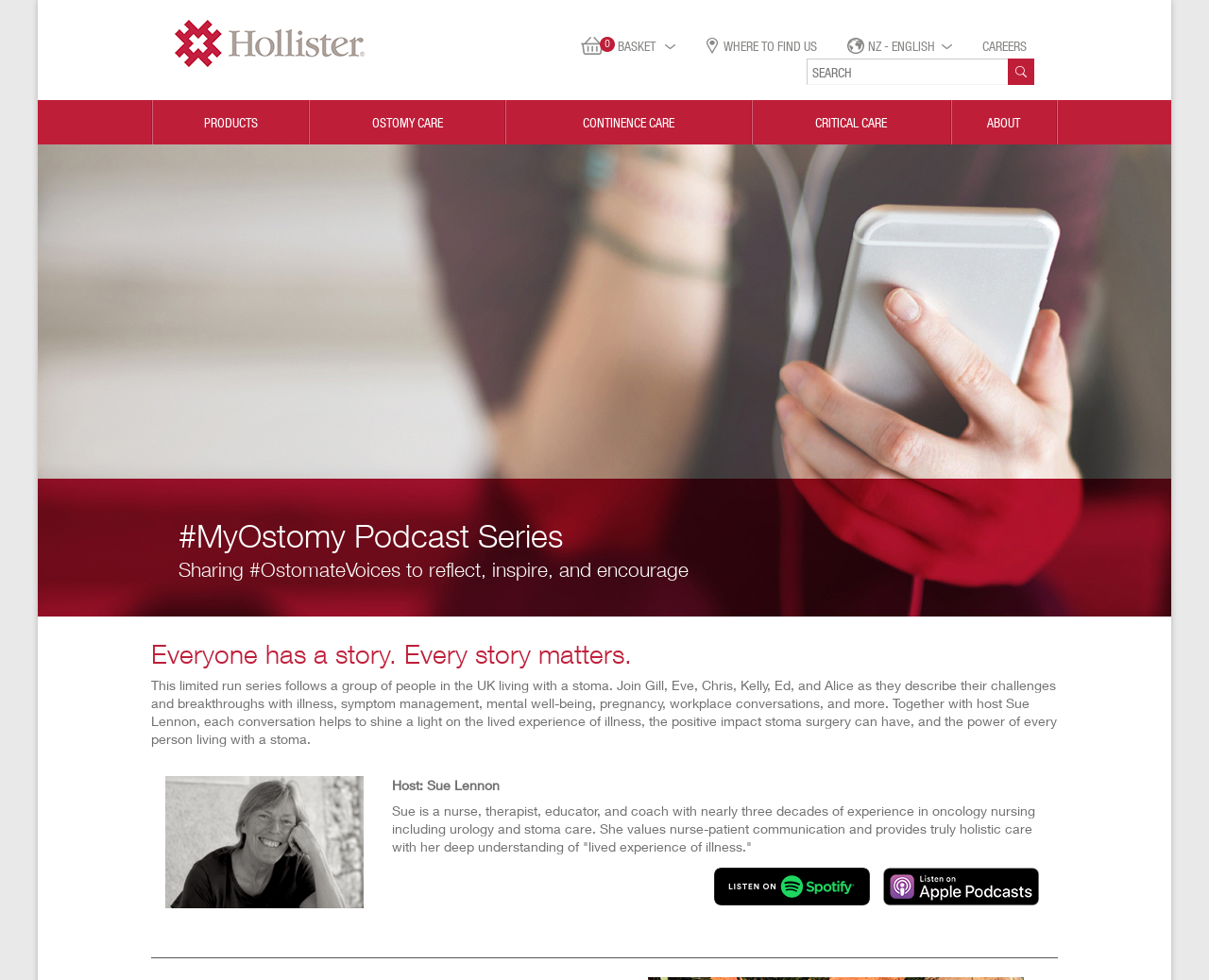What is the name of the podcast series?
Answer the question with detailed information derived from the image.

I found the answer by looking at the heading element with the text '#MyOstomy Podcast Series' which is a child of the LayoutTable element.